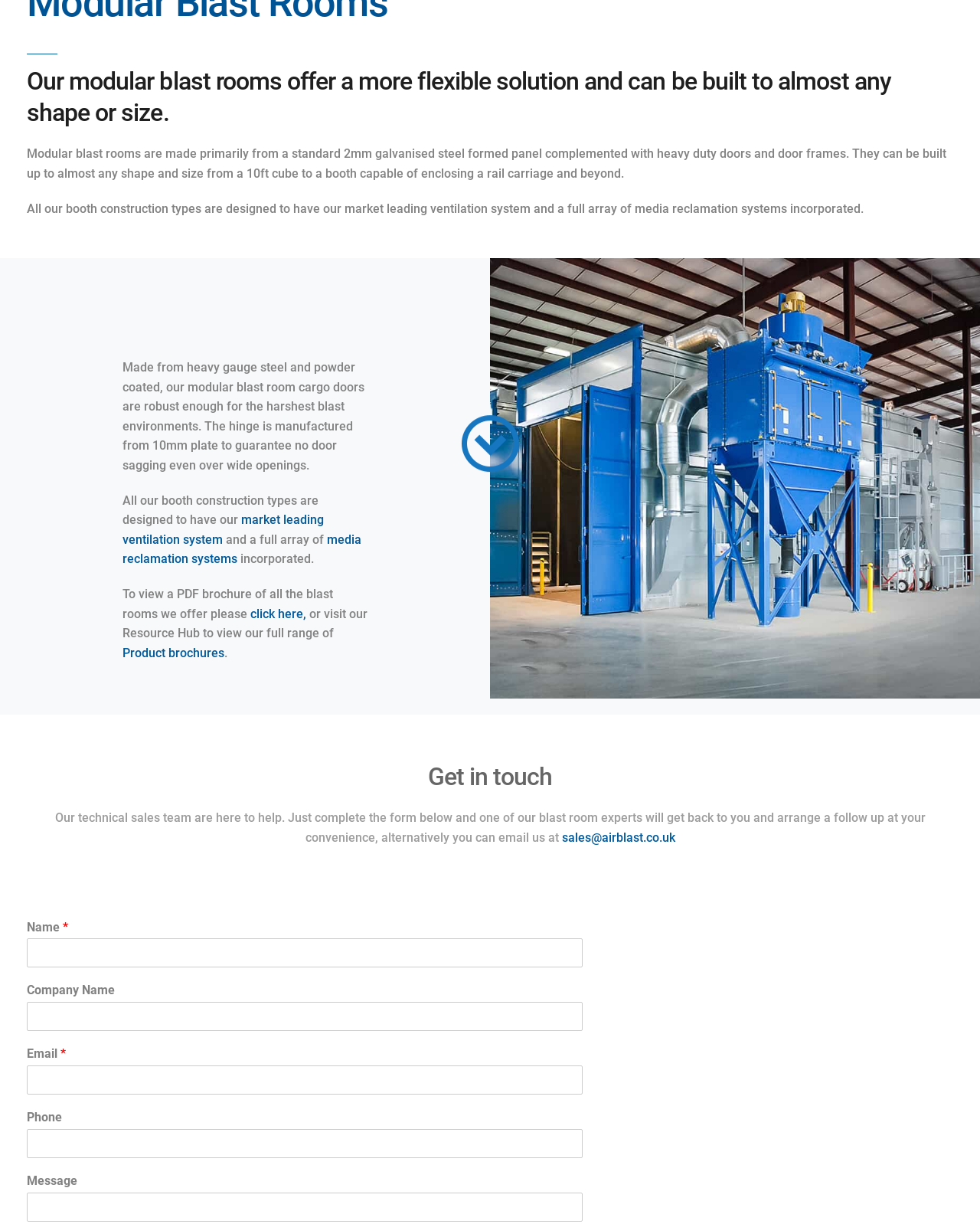Given the element description sales@airblast.co.uk, identify the bounding box coordinates for the UI element on the webpage screenshot. The format should be (top-left x, top-left y, bottom-right x, bottom-right y), with values between 0 and 1.

[0.573, 0.678, 0.689, 0.69]